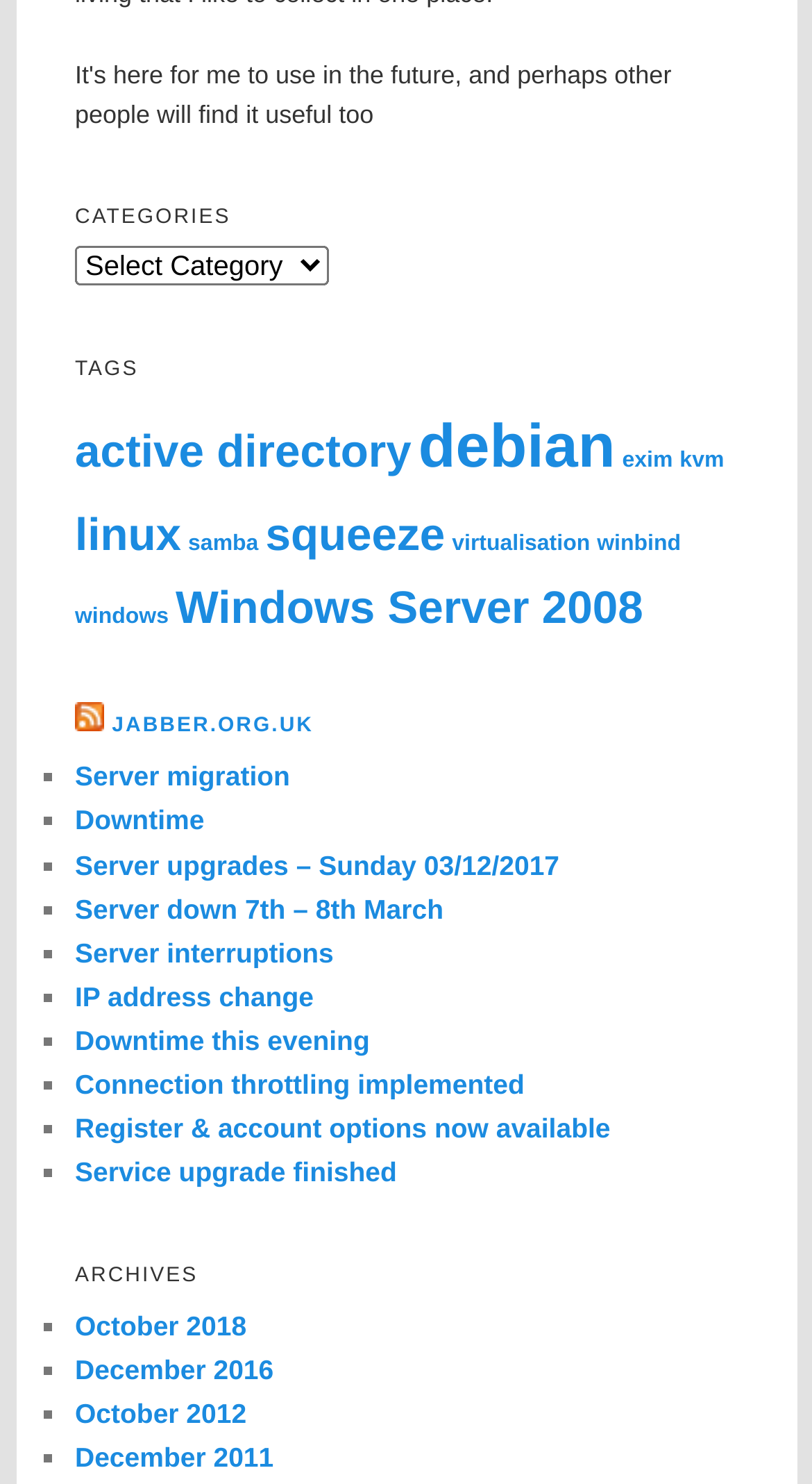Locate the bounding box coordinates of the element that should be clicked to fulfill the instruction: "Subscribe to RSS".

[0.092, 0.482, 0.128, 0.497]